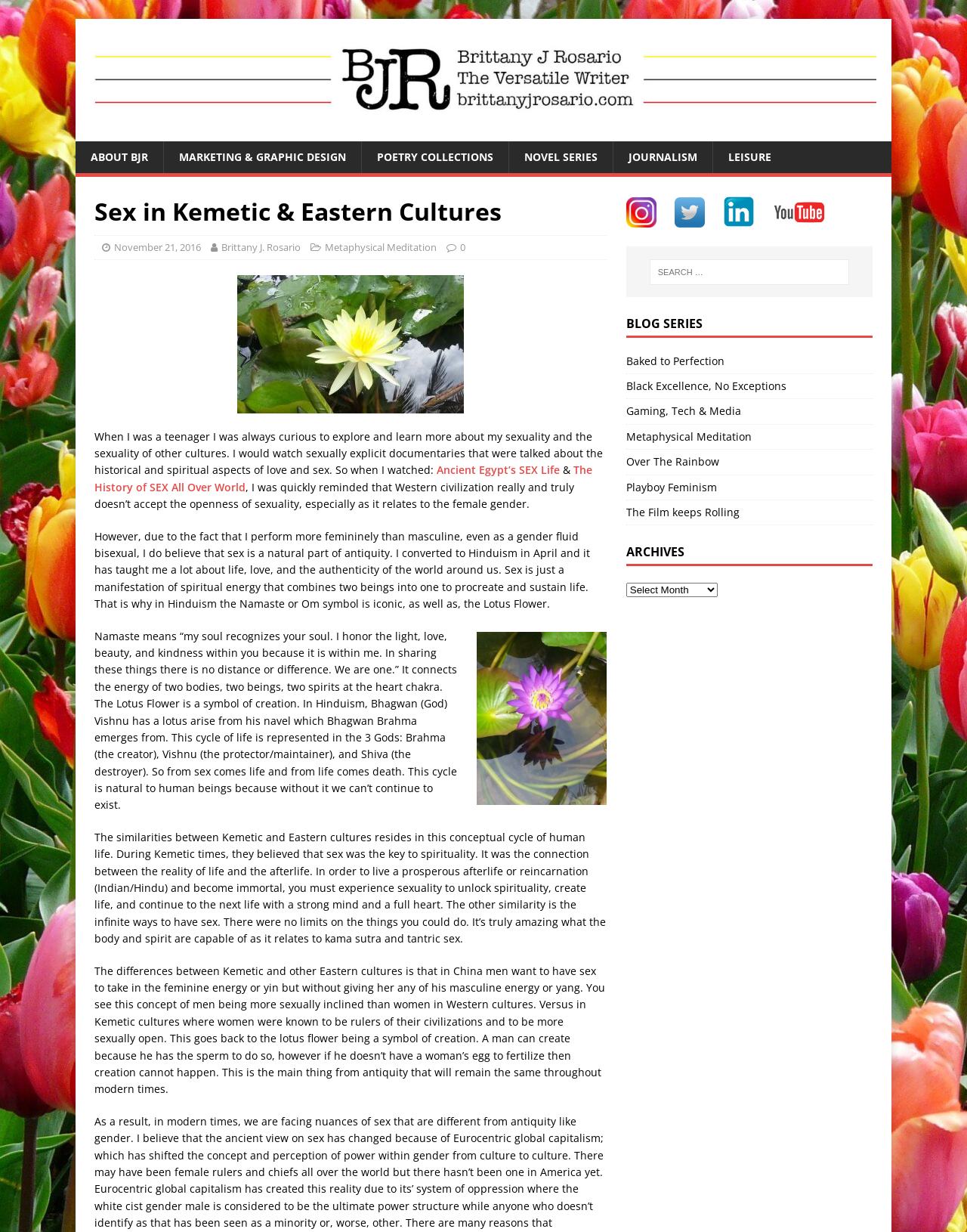Please give the bounding box coordinates of the area that should be clicked to fulfill the following instruction: "Click on the link to ABOUT BJR". The coordinates should be in the format of four float numbers from 0 to 1, i.e., [left, top, right, bottom].

[0.078, 0.115, 0.169, 0.141]